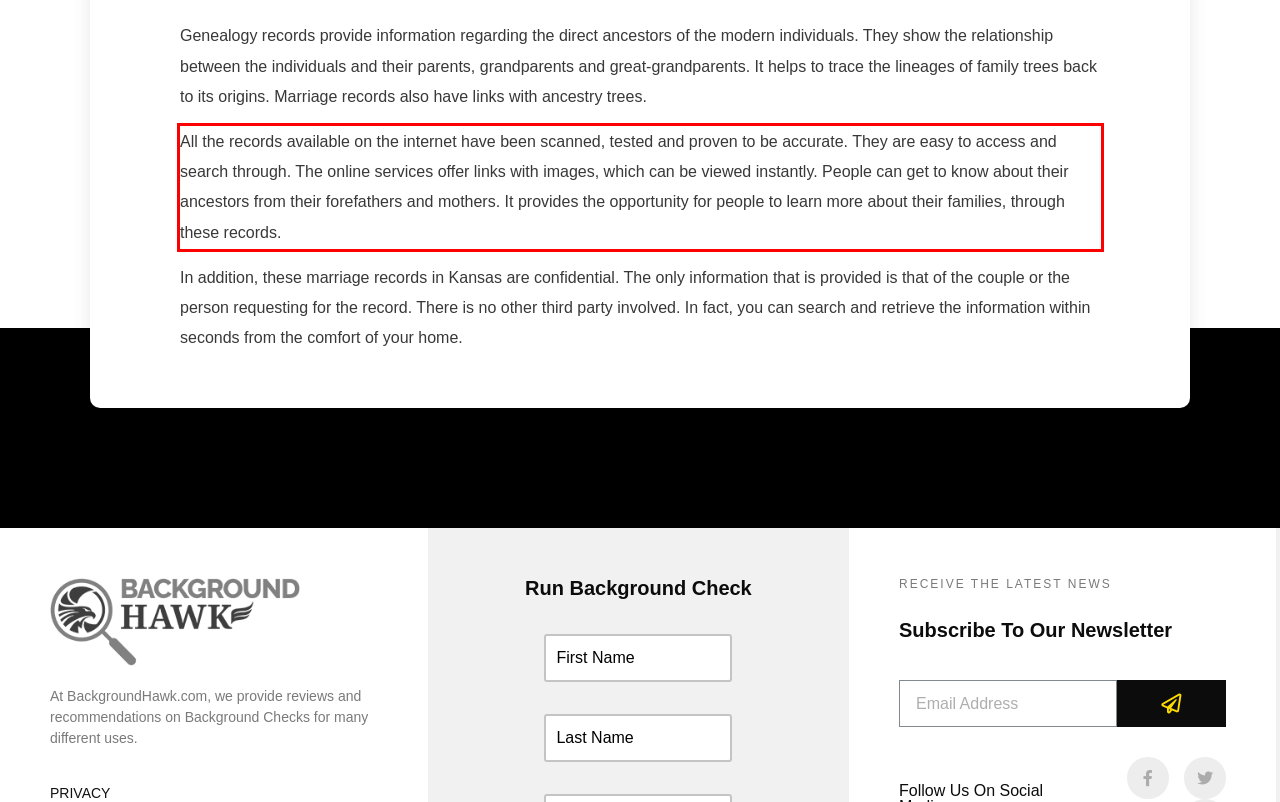You have a screenshot of a webpage with a red bounding box. Identify and extract the text content located inside the red bounding box.

All the records available on the internet have been scanned, tested and proven to be accurate. They are easy to access and search through. The online services offer links with images, which can be viewed instantly. People can get to know about their ancestors from their forefathers and mothers. It provides the opportunity for people to learn more about their families, through these records.